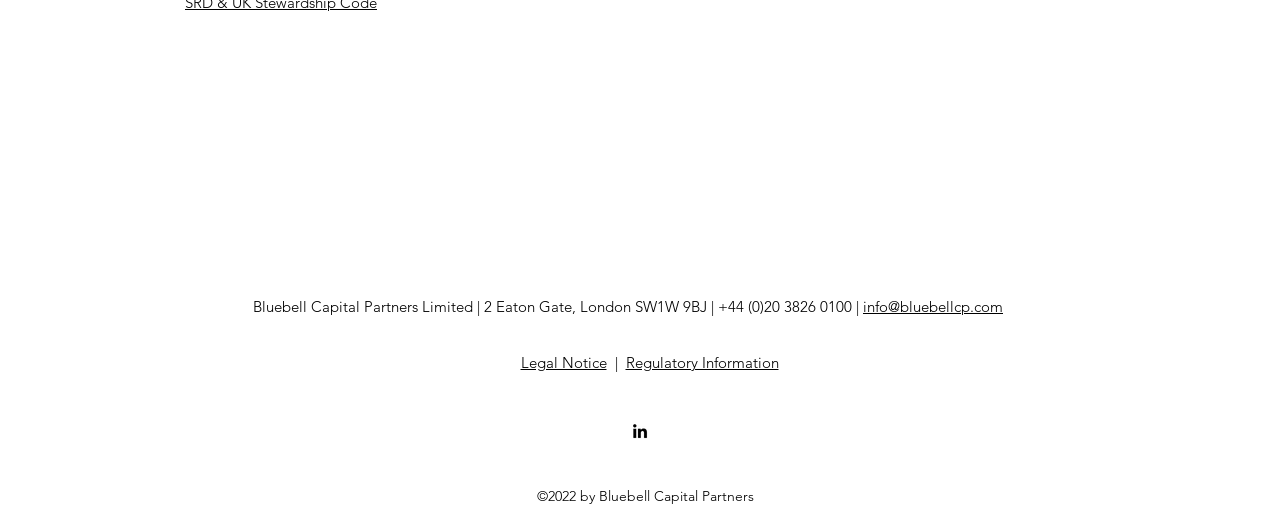With reference to the screenshot, provide a detailed response to the question below:
What social media platform is linked?

The social media platform can be found in the list element with the OCR text 'Social Bar' which contains a link element with the OCR text 'alt.text.label.LinkedIn'.